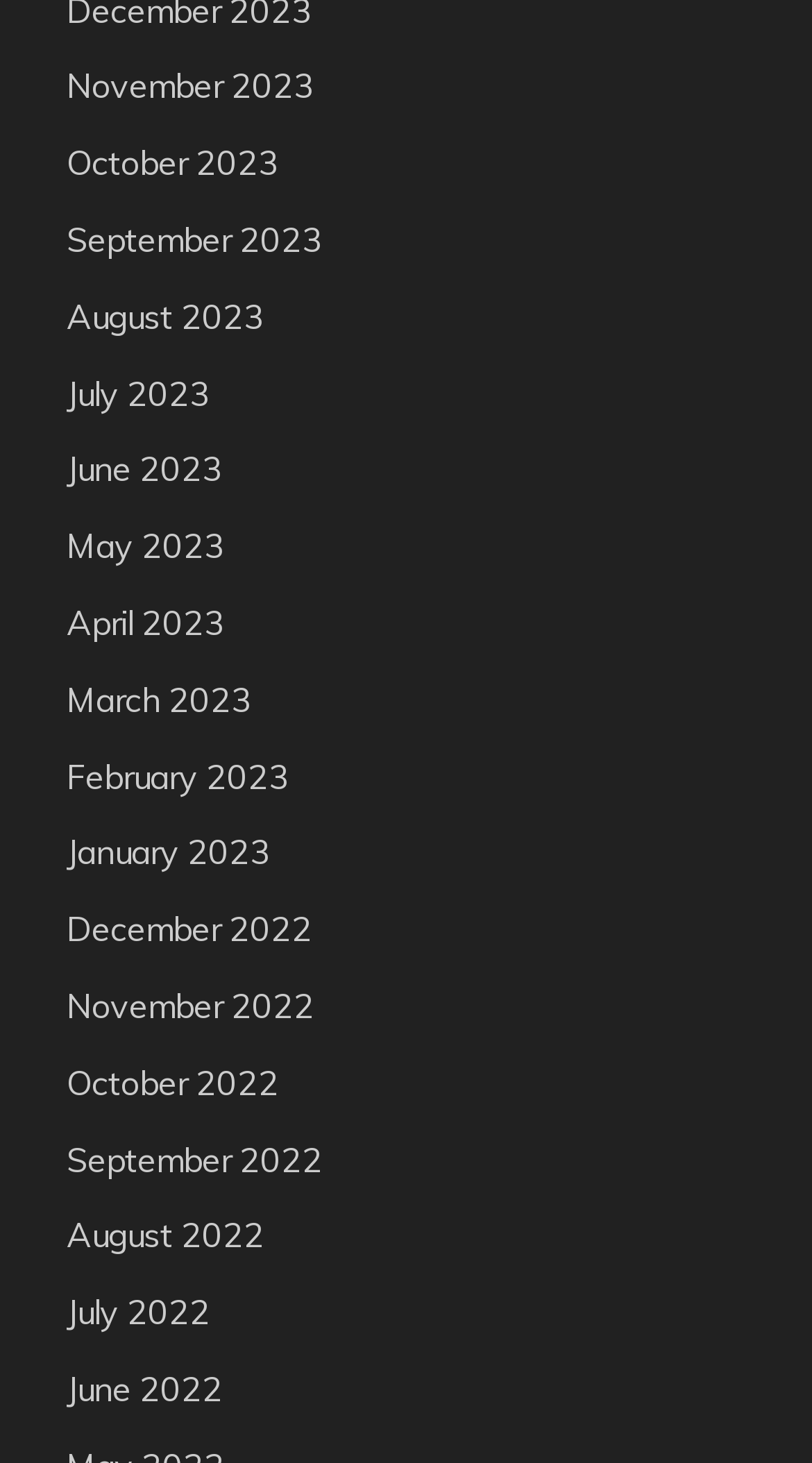Please find and report the bounding box coordinates of the element to click in order to perform the following action: "View November 2023". The coordinates should be expressed as four float numbers between 0 and 1, in the format [left, top, right, bottom].

[0.082, 0.045, 0.387, 0.073]